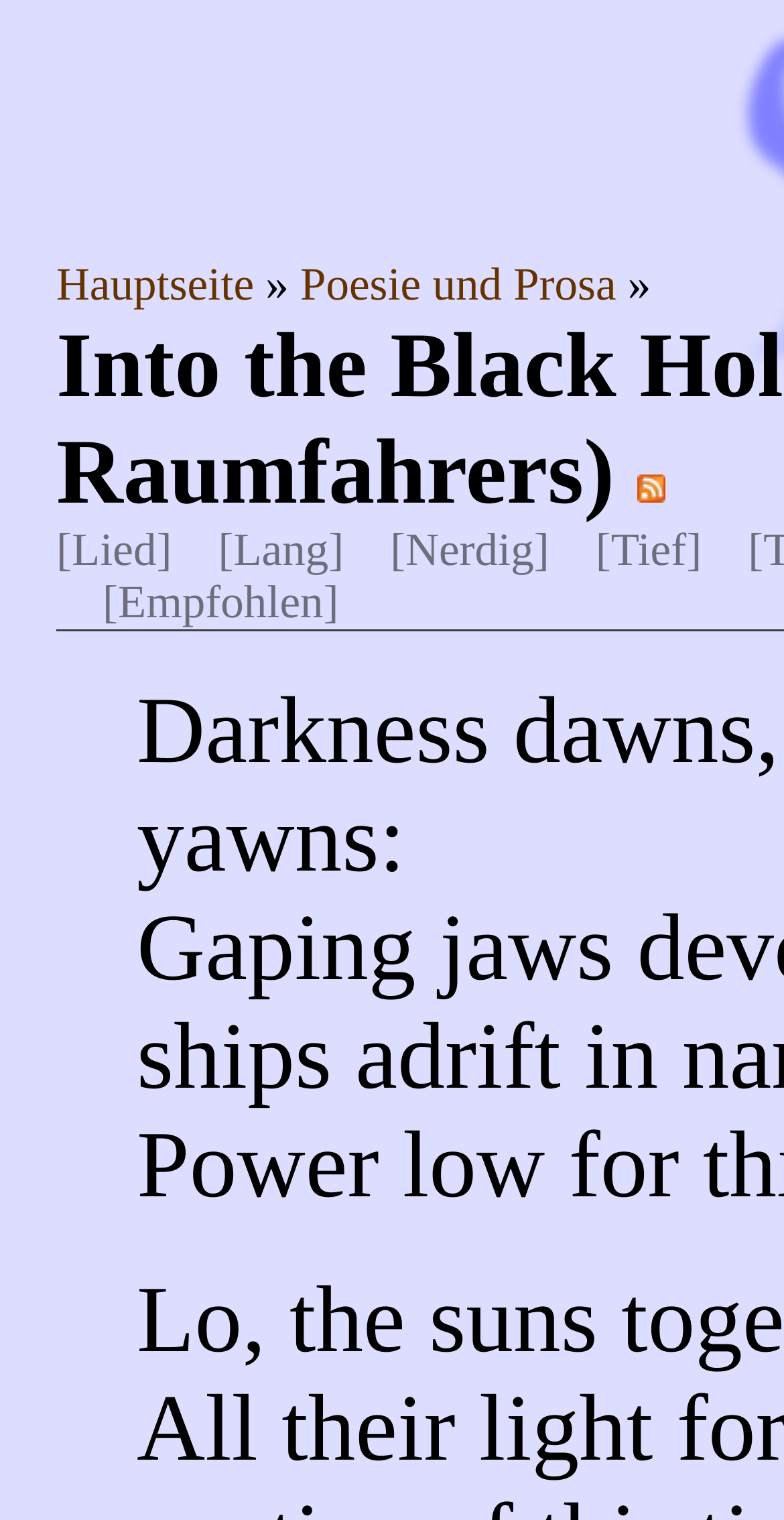Please provide the bounding box coordinates in the format (top-left x, top-left y, bottom-right x, bottom-right y). Remember, all values are floating point numbers between 0 and 1. What is the bounding box coordinate of the region described as: Hauptseite

[0.072, 0.171, 0.339, 0.204]